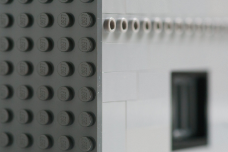Elaborate on the elements present in the image.

The image showcases a detailed close-up of a LEGO wall, highlighting various elements used in the construction of a miniature prison cell. The wall features a combination of grey and dark bricks, with noticeable studs on the surface, which are commonly found in LEGO designs. This setup is part of a creative project inspired by the movie "The Shawshank Redemption." The photograph emphasizes the meticulous construction technique, showing how light will be managed in the design, as intended by the creator. The image is an essential representation of the building process, illustrating the practicality of using LEGO pieces to construct a realistic prison setting.